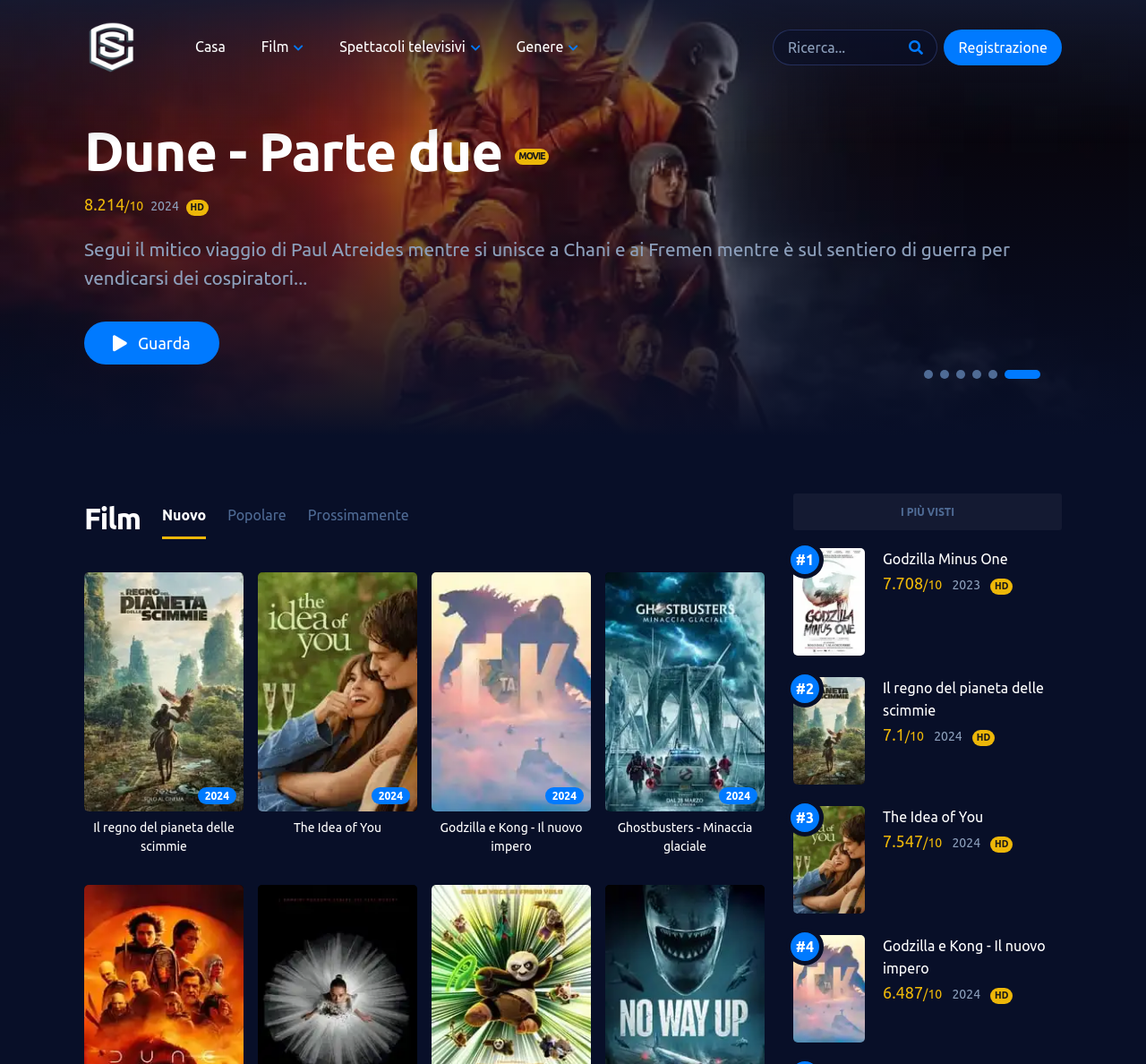Locate the bounding box coordinates of the segment that needs to be clicked to meet this instruction: "Register on the website".

[0.824, 0.028, 0.927, 0.061]